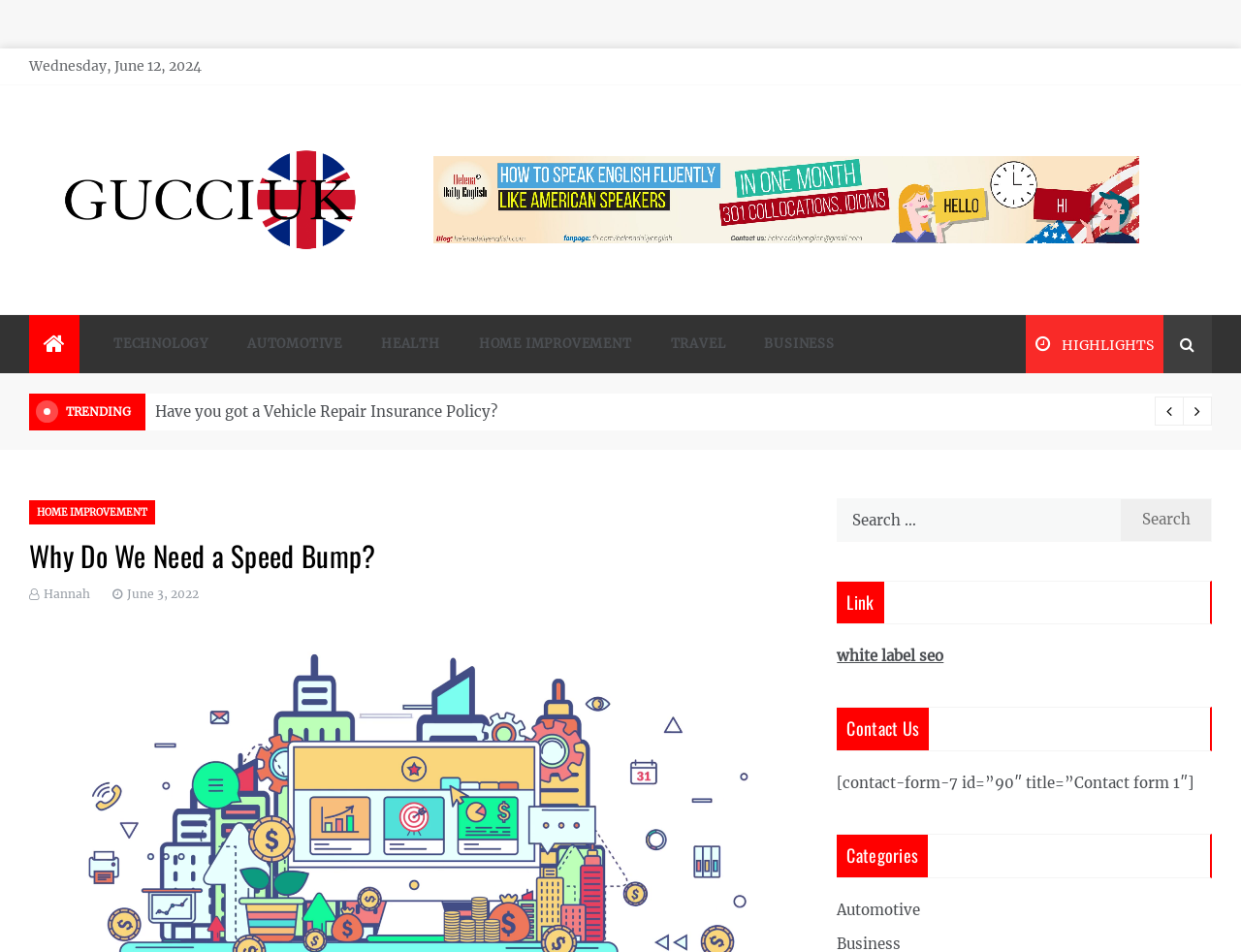What is the date displayed at the top of the page?
From the details in the image, provide a complete and detailed answer to the question.

The date is displayed at the top of the page, which can be found in the StaticText element with the text 'Wednesday, June 12, 2024'.